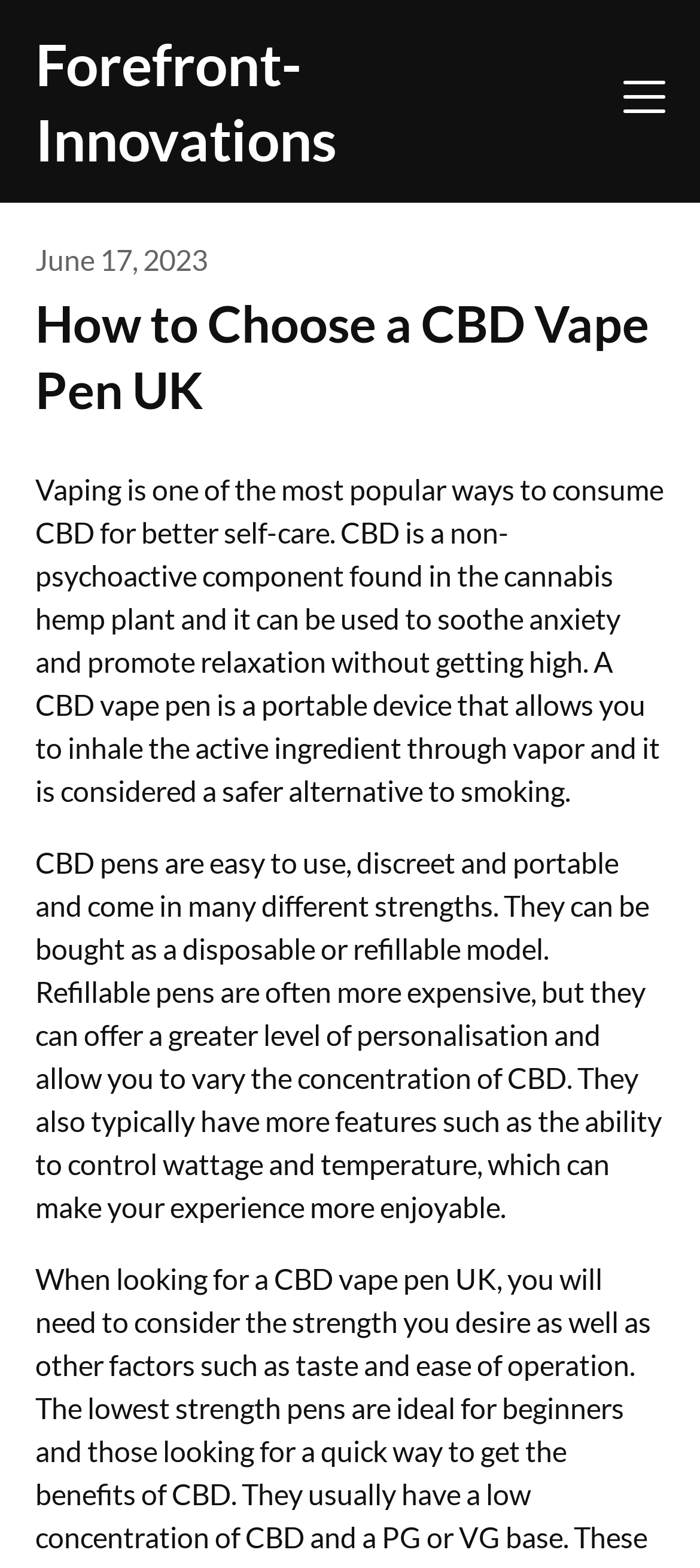Can you look at the image and give a comprehensive answer to the question:
What are the types of CBD pens available?

The webpage mentions that CBD pens can be bought as a disposable or refillable model, with refillable pens offering more features and personalisation.